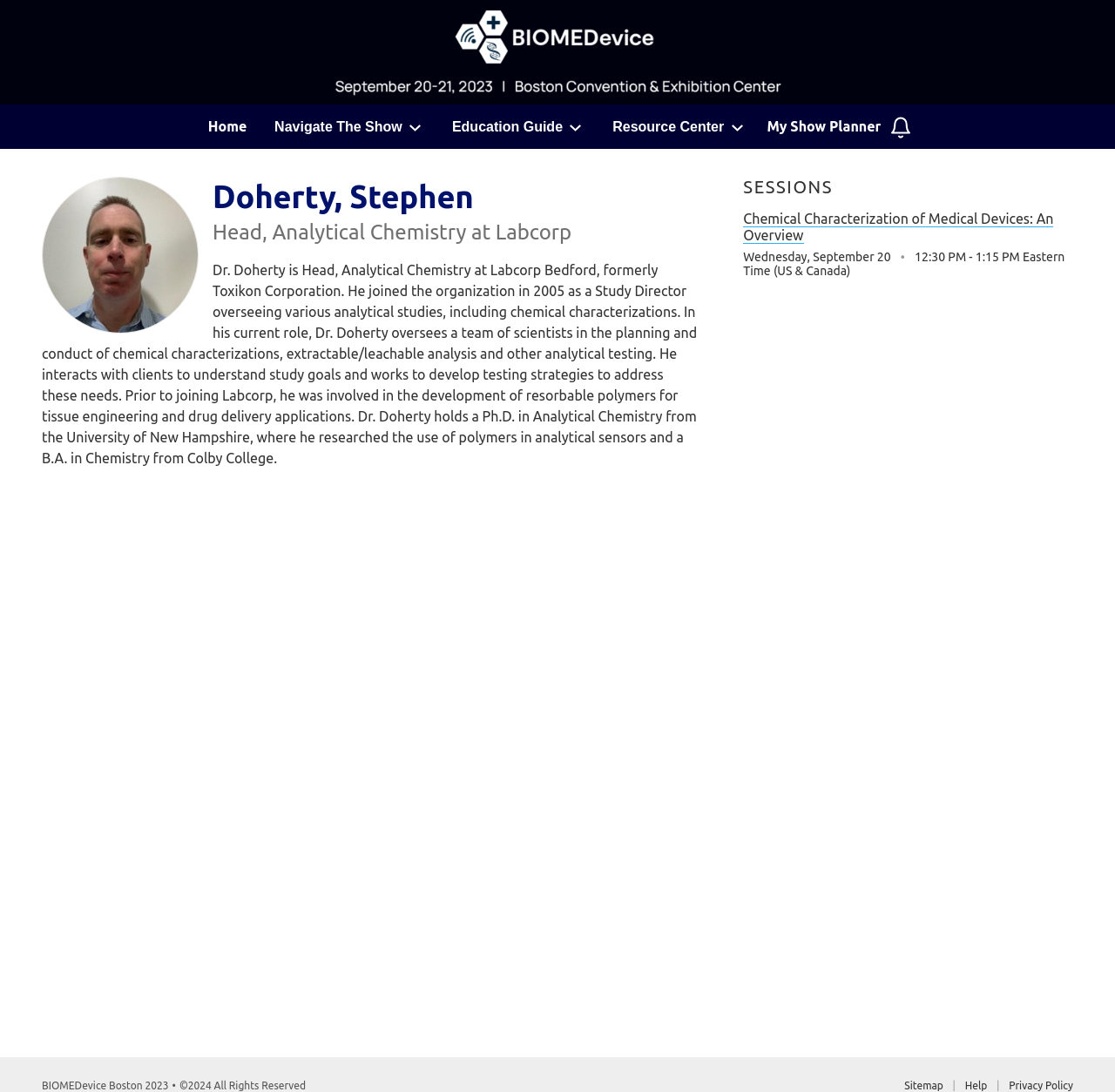Please identify the bounding box coordinates of the region to click in order to complete the given instruction: "Read the session details of Chemical Characterization of Medical Devices: An Overview". The coordinates should be four float numbers between 0 and 1, i.e., [left, top, right, bottom].

[0.667, 0.193, 0.945, 0.223]